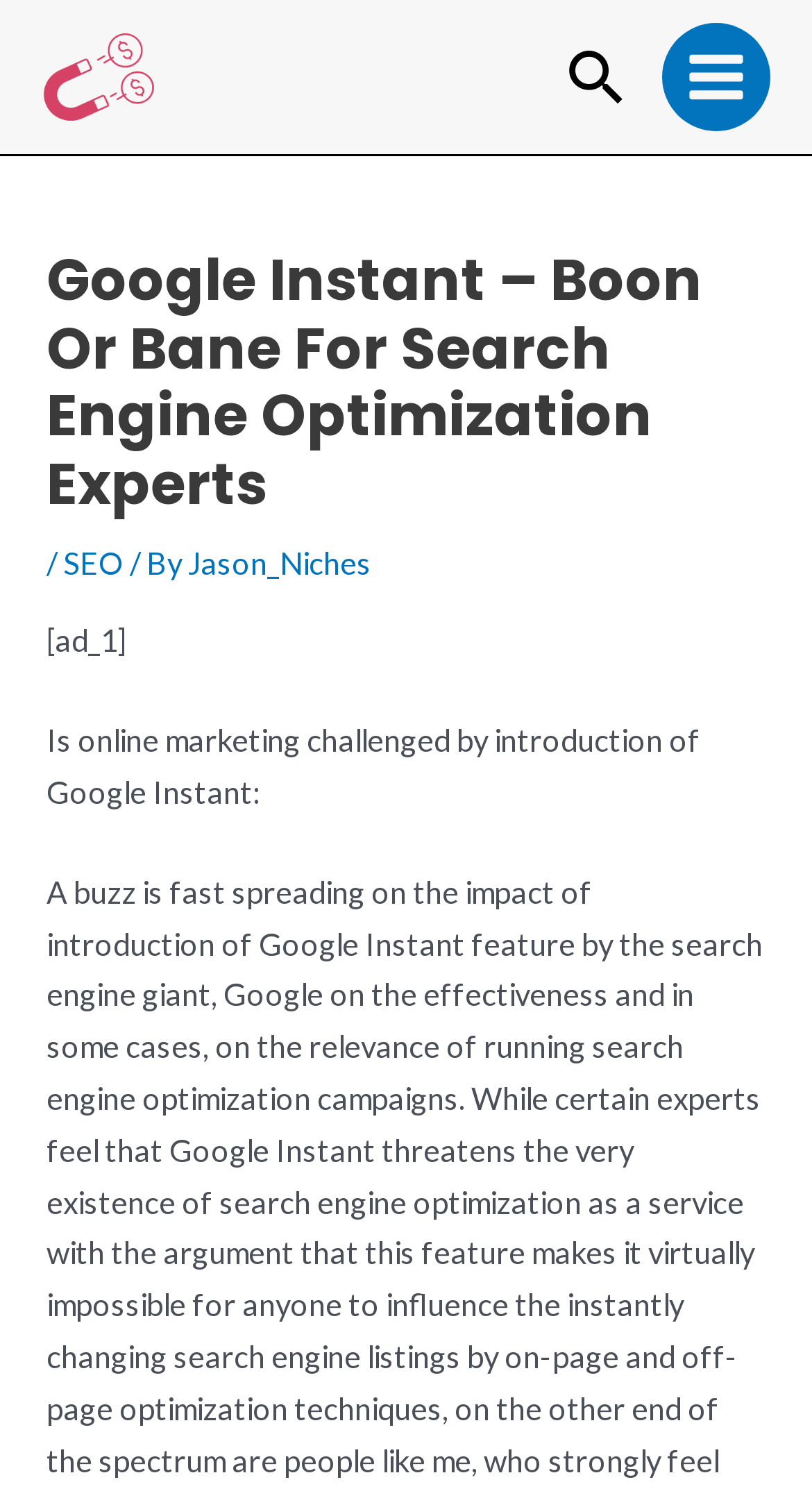Extract the bounding box coordinates for the HTML element that matches this description: "Jacopo Mascagni". The coordinates should be four float numbers between 0 and 1, i.e., [left, top, right, bottom].

None